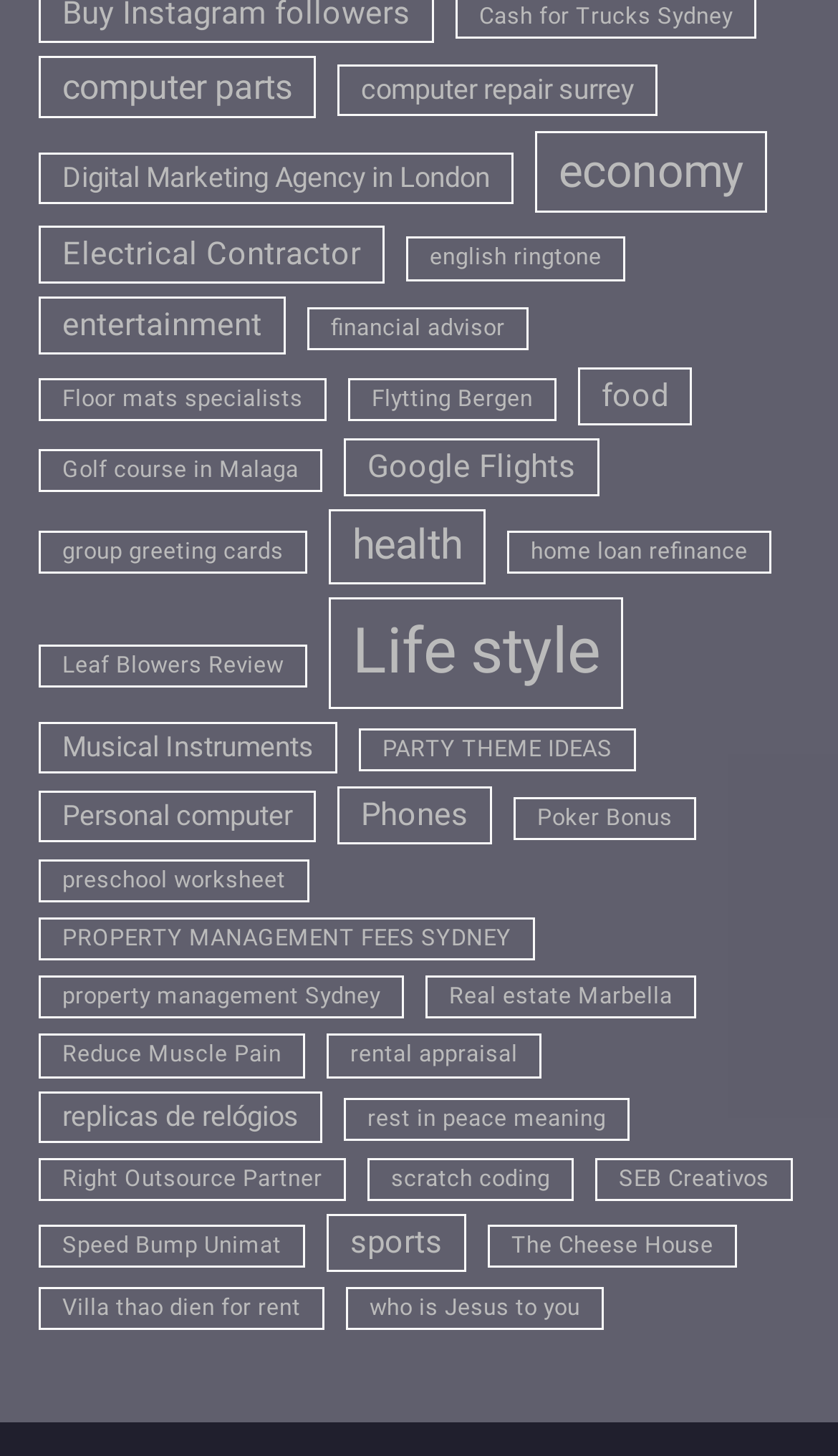What is the topic of the link below 'entertainment'?
Refer to the image and provide a one-word or short phrase answer.

financial advisor